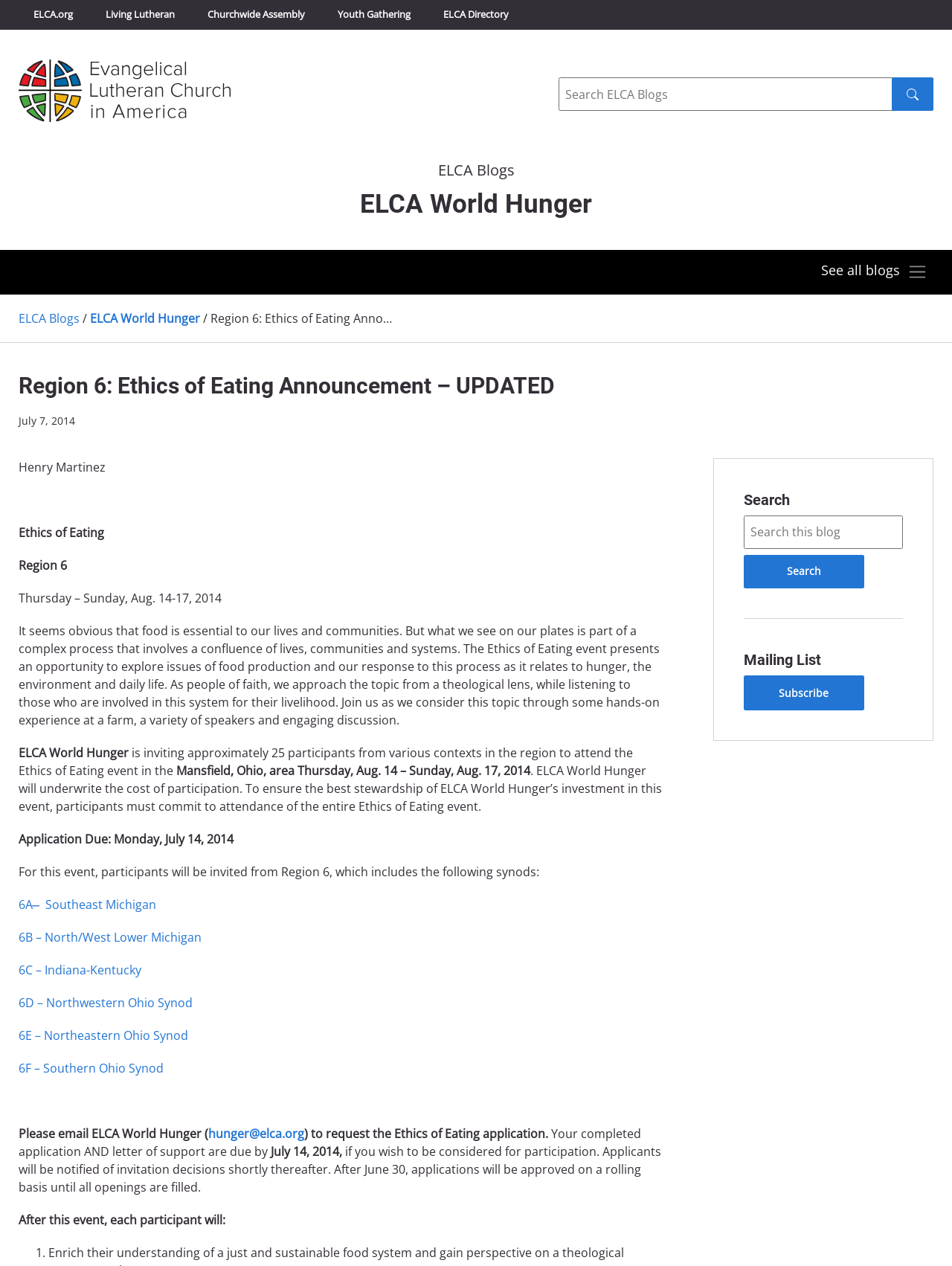Utilize the details in the image to give a detailed response to the question: What is the duration of the event?

I found the answer by looking at the text 'Thursday – Sunday, Aug. 14-17, 2014' which is part of the event description.